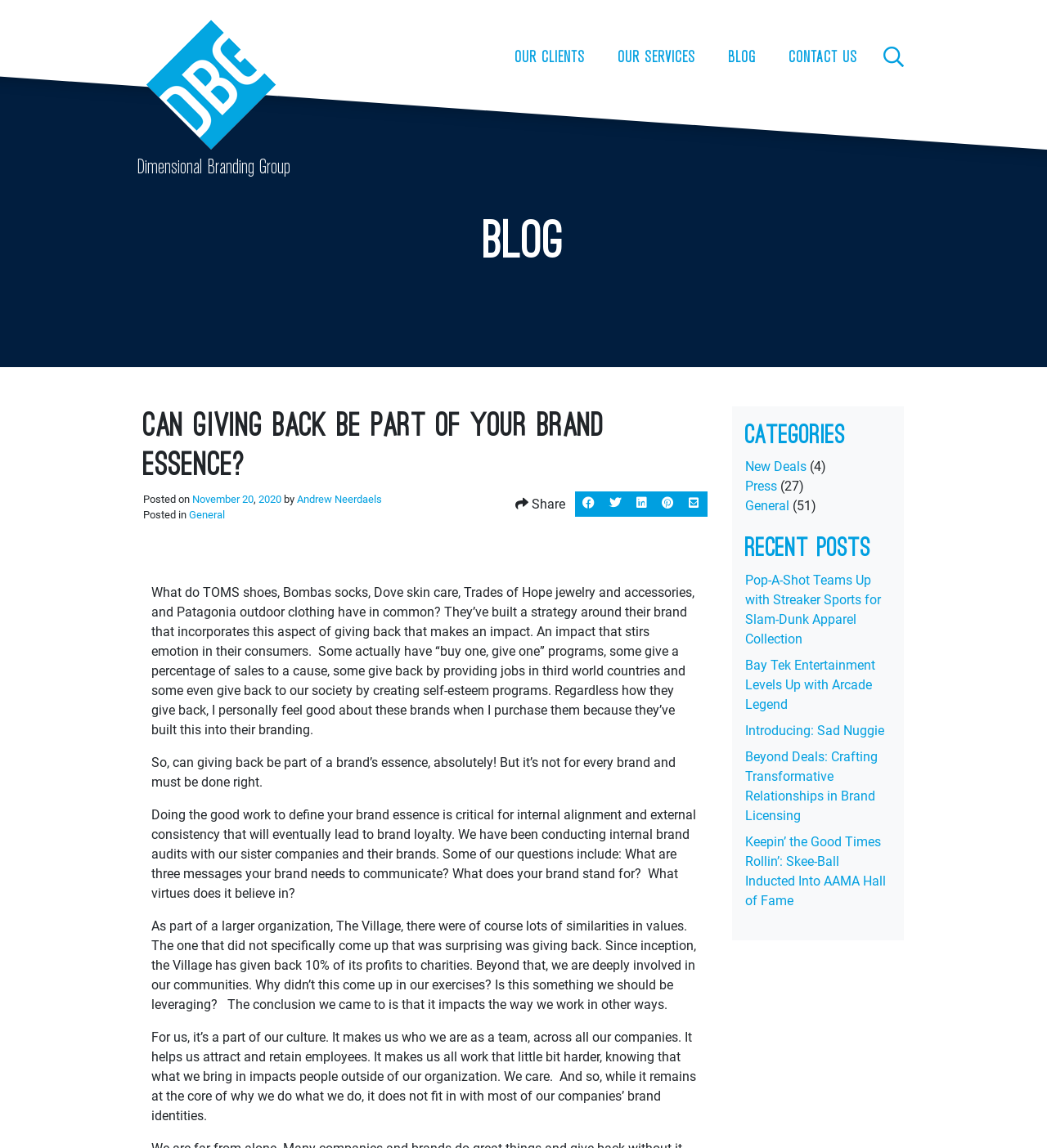Locate the bounding box coordinates of the UI element described by: "Dimensional Branding Group". Provide the coordinates as four float numbers between 0 and 1, formatted as [left, top, right, bottom].

[0.137, 0.011, 0.266, 0.136]